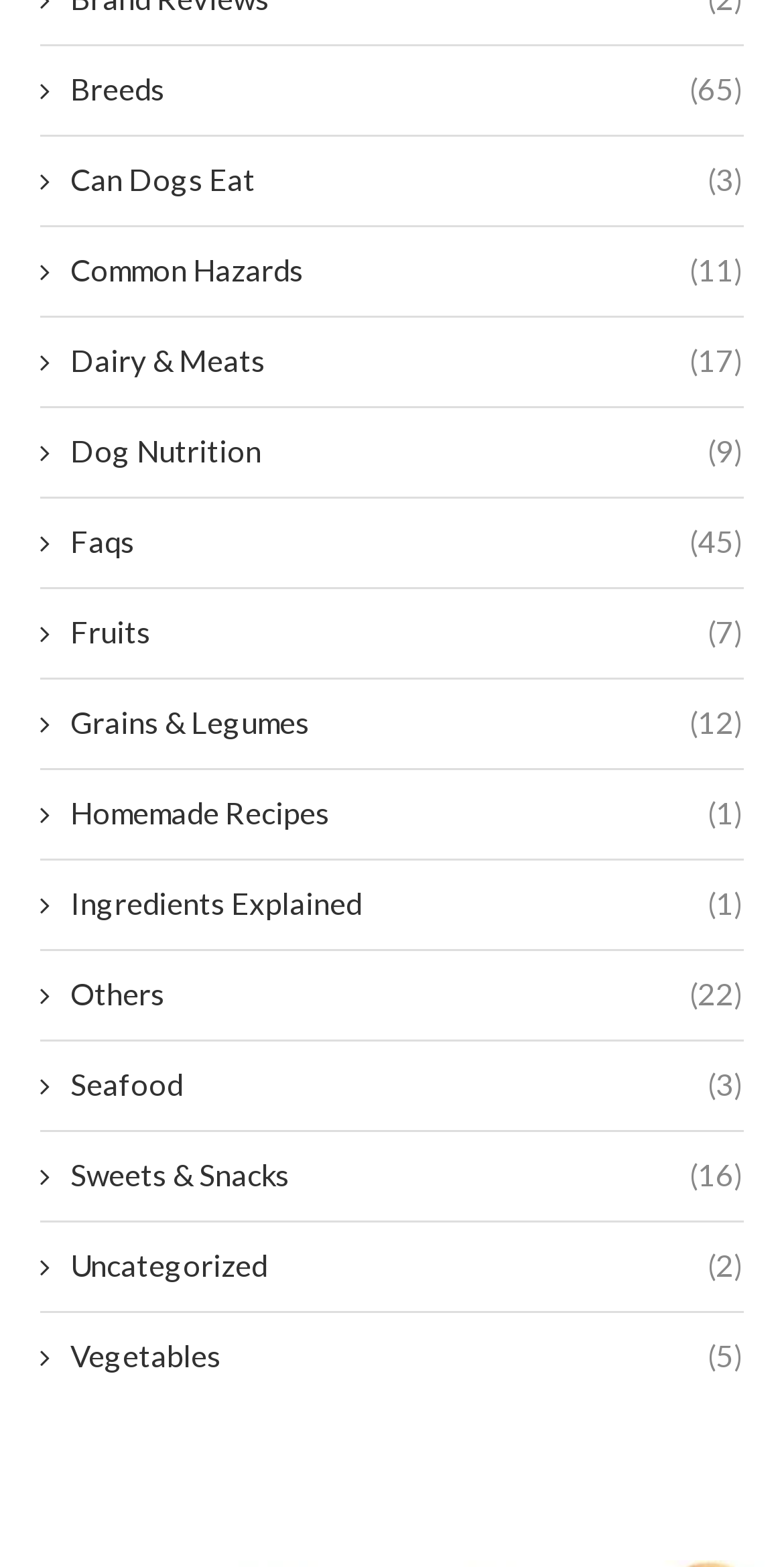Show the bounding box coordinates of the region that should be clicked to follow the instruction: "Get information on dog nutrition."

[0.051, 0.274, 0.949, 0.301]